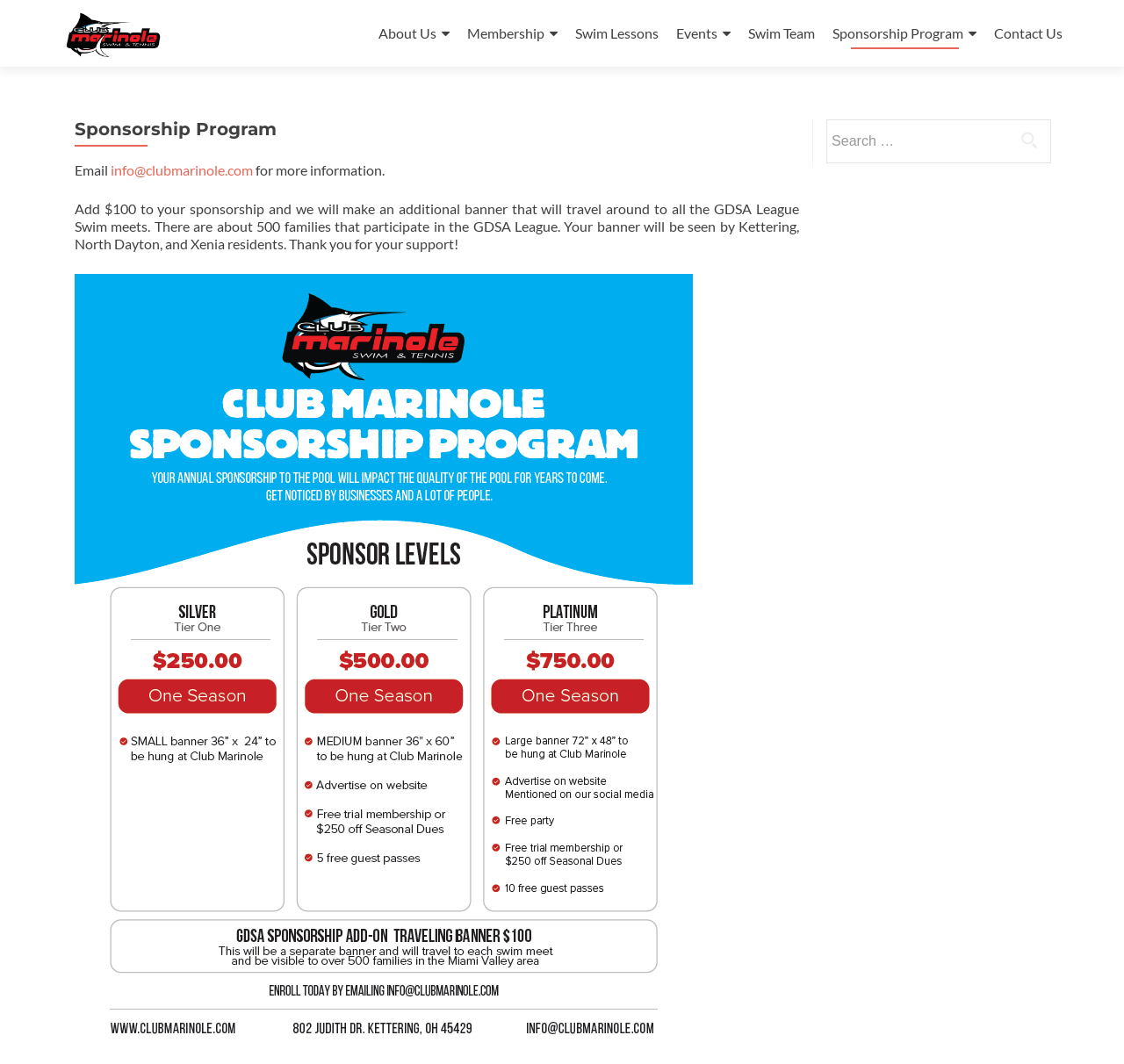Can you give a comprehensive explanation to the question given the content of the image?
Is there a search function on the webpage?

I found a search box element and a button element with the text 'Search' next to it. This suggests that there is a search function on the webpage that allows users to search for specific content.